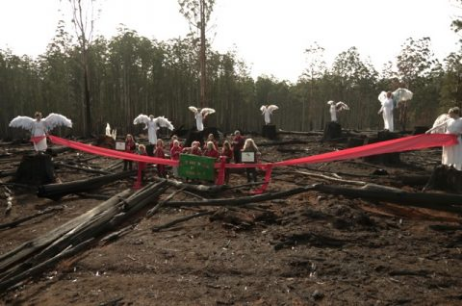Create a detailed narrative that captures the essence of the image.

In a poignant display of environmental activism, this image captures a group of individuals, some adorned with angel wings, gathering in a deforested area of the Mountain Ash Forest. They stand on tree stumps amidst a stark, scarred landscape, symbolizing the devastation caused by logging. A bright red ribbon, resembling a barrier or call to action, stretches across the scene, highlighting their protest against the destruction of these vital ecosystems. Behind them, the charred remains of fallen timber and sparse trees serve as a backdrop, reinforcing the urgency of their message for the protection of natural forests as part of the Great Forest National Park. This gathering took place in May 2016, as part of a movement led by the Climate Guardians alongside the Knitting Nanas of Toolangi, advocating for sustainable environmental policies.